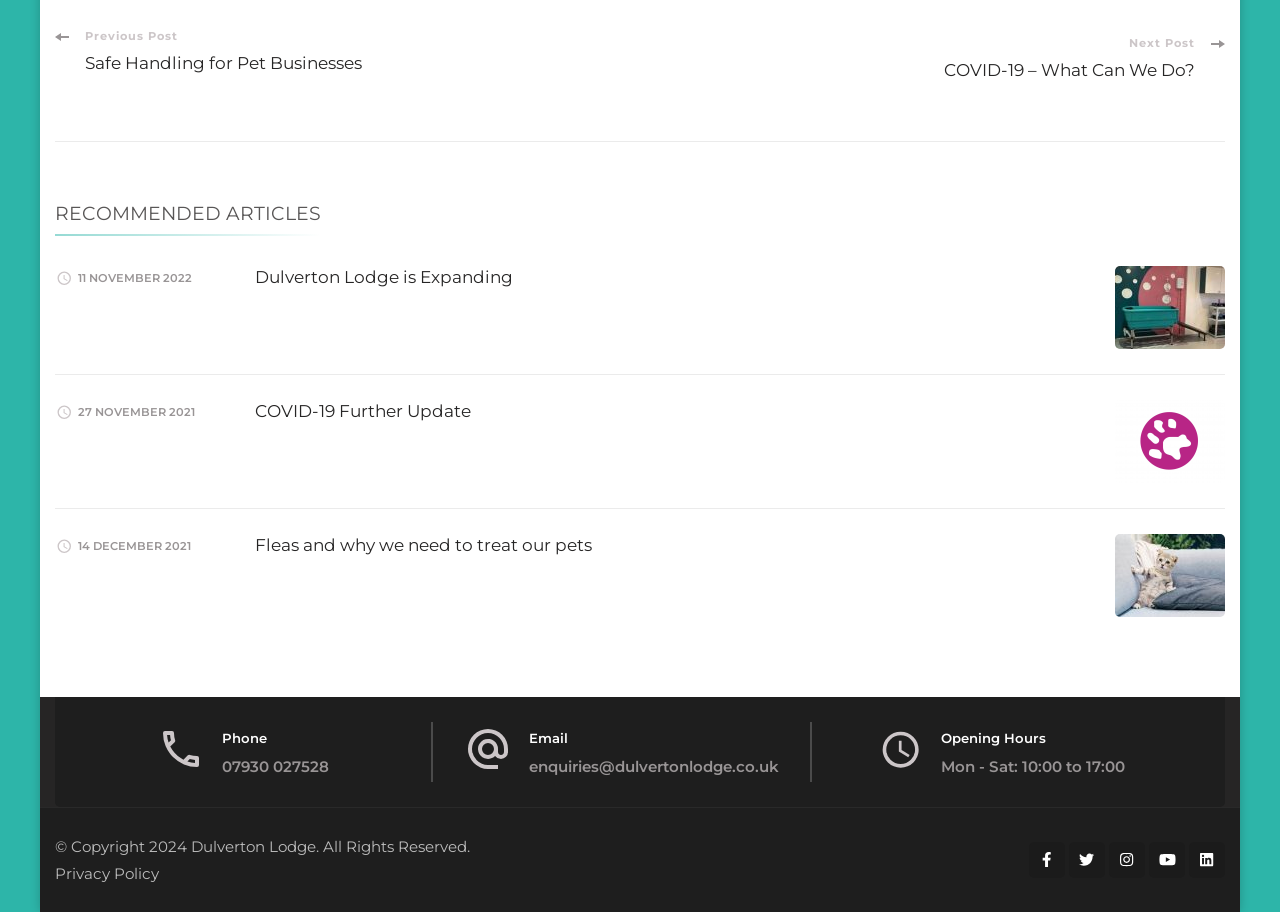How many recommended articles are displayed on the webpage?
By examining the image, provide a one-word or phrase answer.

3